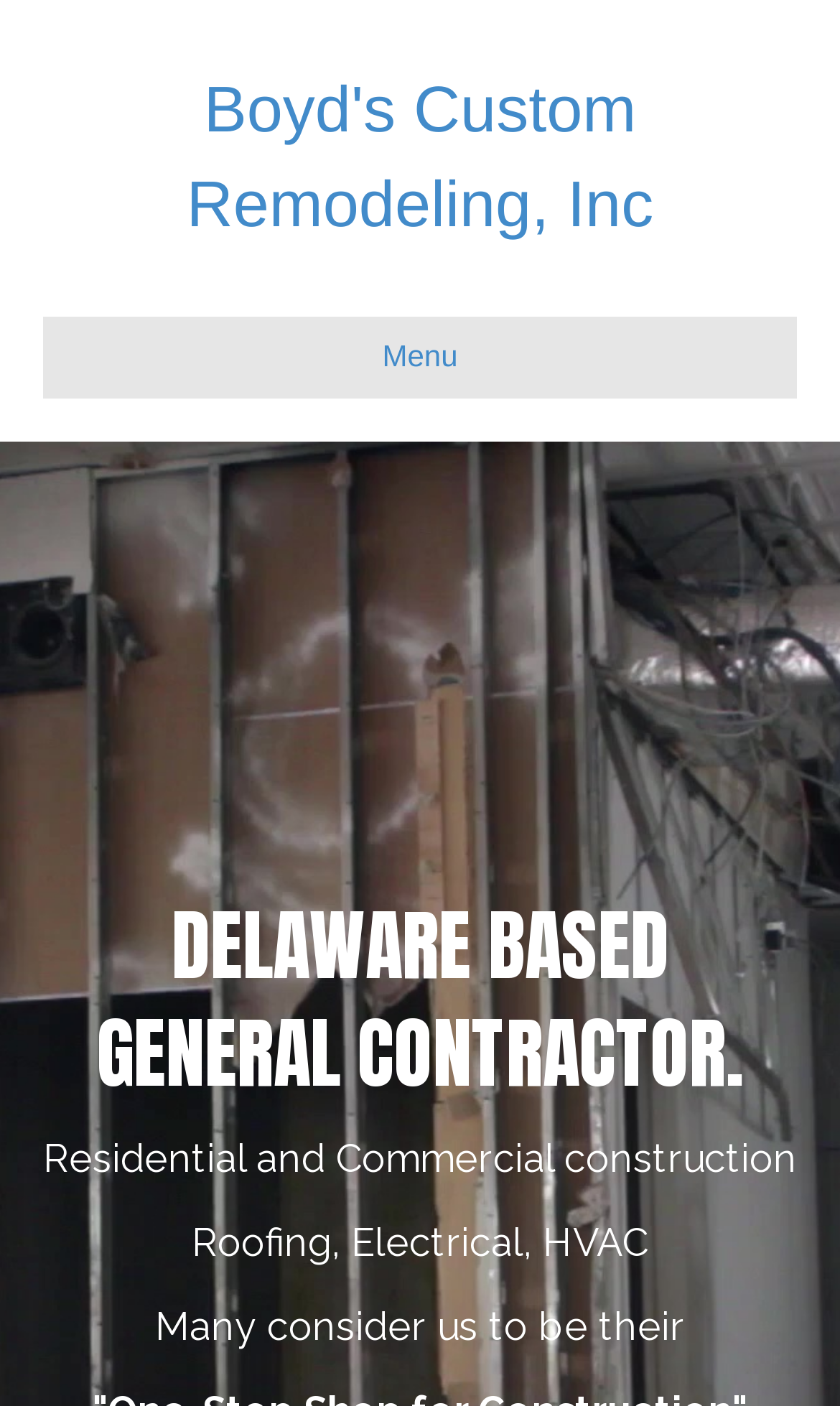What is the bounding box coordinate of the 'Menu' button?
Provide a thorough and detailed answer to the question.

I found the answer by looking at the button element with the text 'Menu', and its corresponding bounding box coordinates.